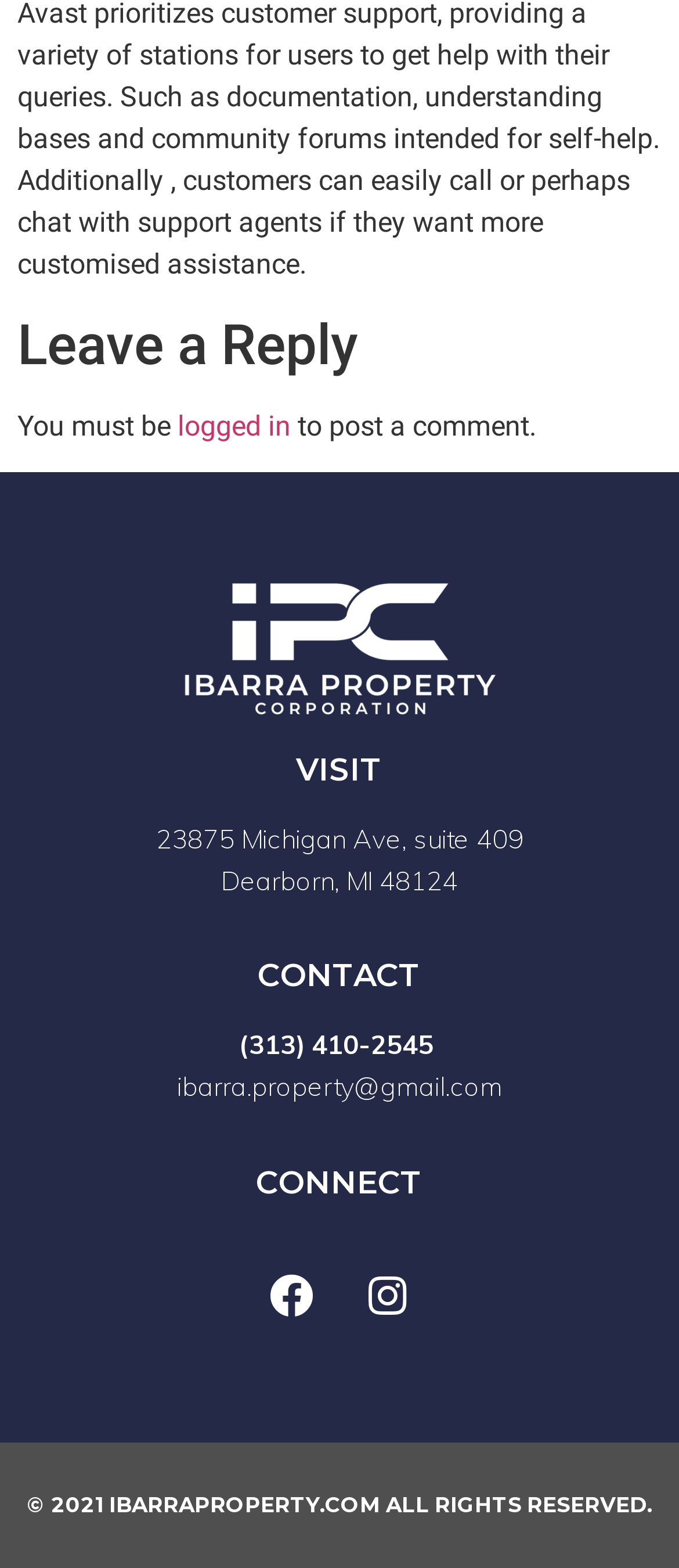Locate the bounding box coordinates of the UI element described by: "logged in". The bounding box coordinates should consist of four float numbers between 0 and 1, i.e., [left, top, right, bottom].

[0.262, 0.261, 0.428, 0.282]